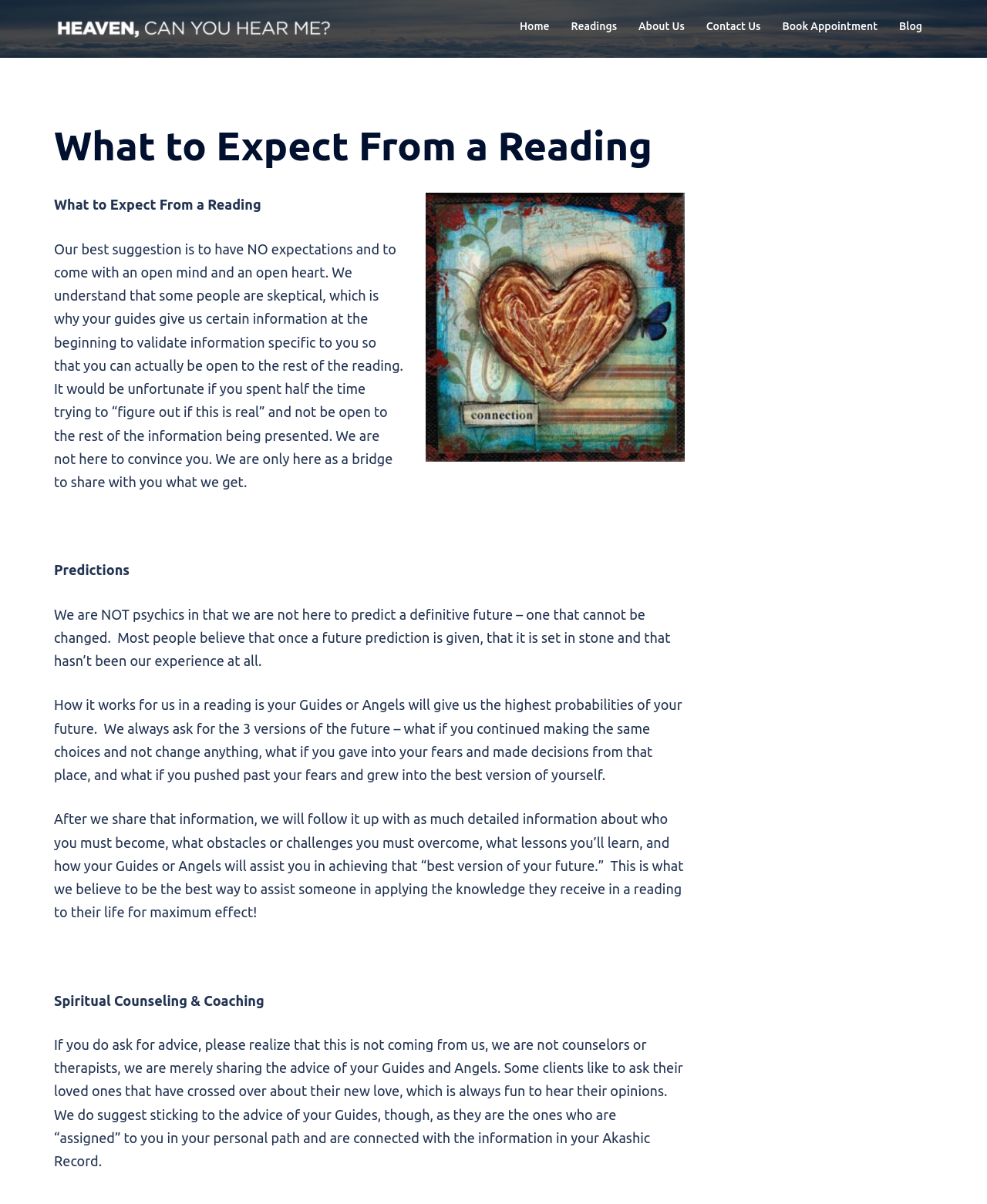Can you give a comprehensive explanation to the question given the content of the image?
What are the three versions of the future?

According to the webpage, during a reading, the guides or angels provide three versions of the future: one where the person continues making the same choices, one where they give in to their fears, and one where they push past their fears and grow into the best version of themselves.